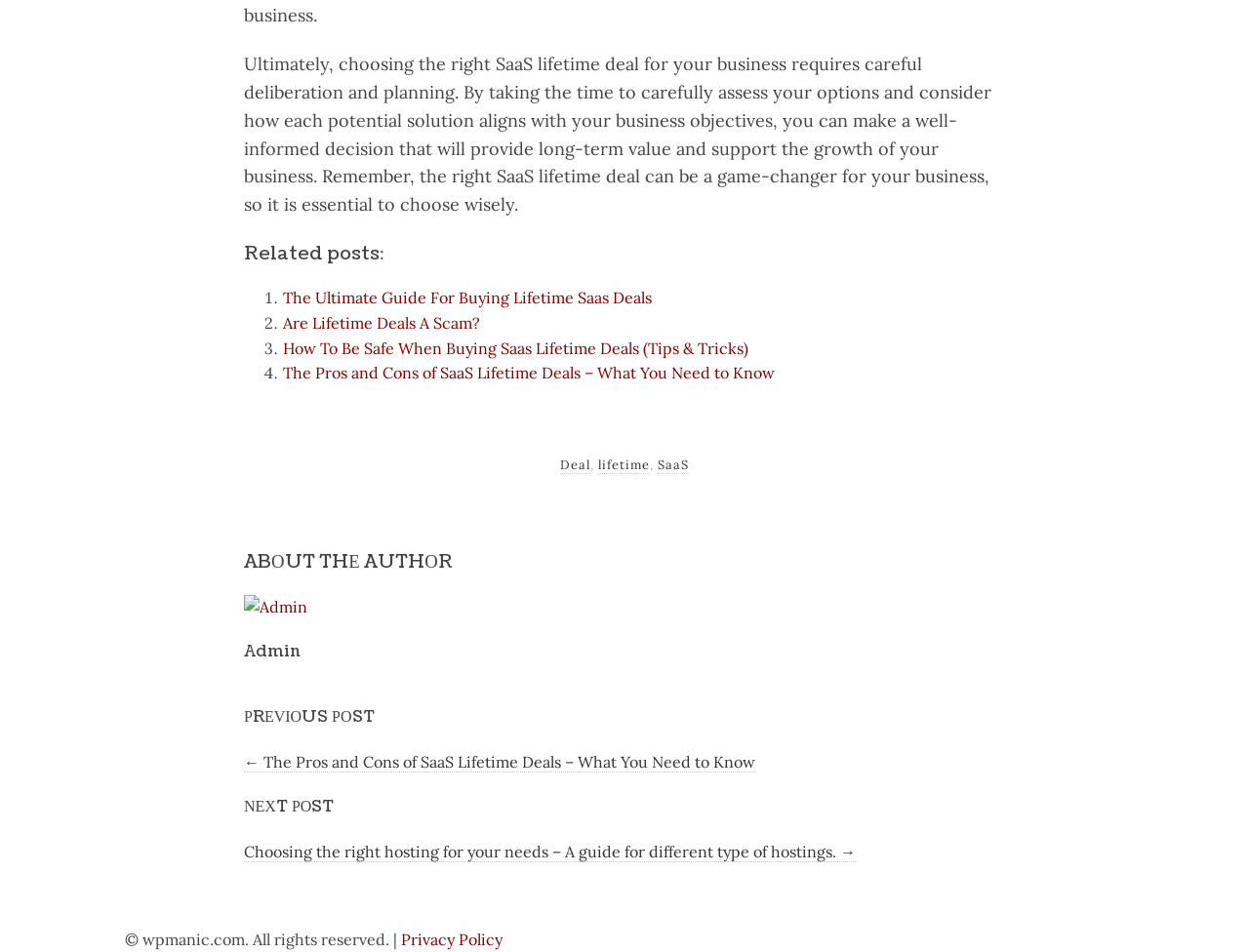Using the information shown in the image, answer the question with as much detail as possible: How many related posts are listed?

The number of related posts can be determined by counting the list markers and links below the 'Related posts:' heading, which are '1.', '2.', '3.', and '4.'.